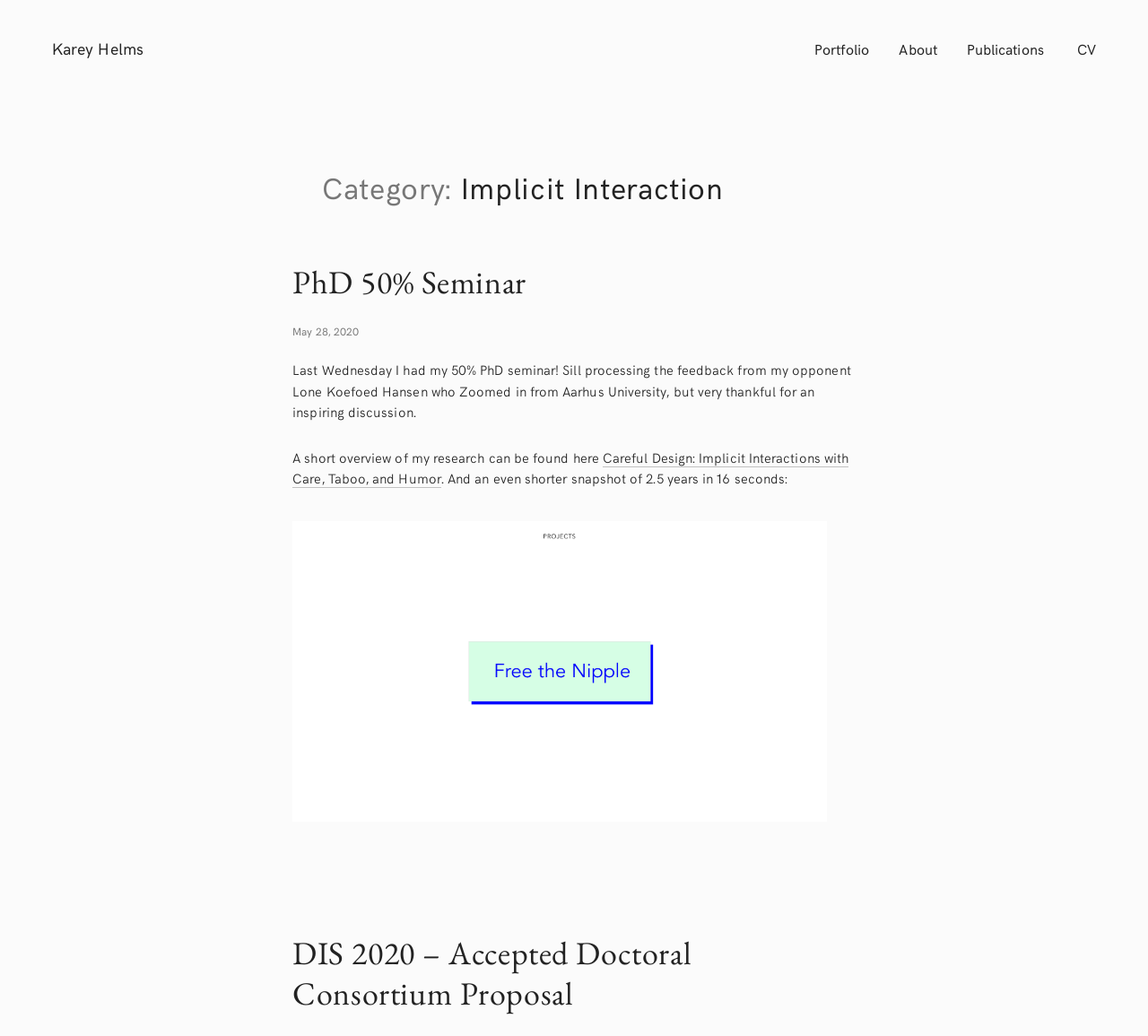What is the research topic of Karey Helms?
Use the information from the image to give a detailed answer to the question.

The research topic of Karey Helms is 'Implicit Interactions' as indicated by the link 'Careful Design: Implicit Interactions with Care, Taboo, and Humor' on the webpage, which is a short overview of her research.